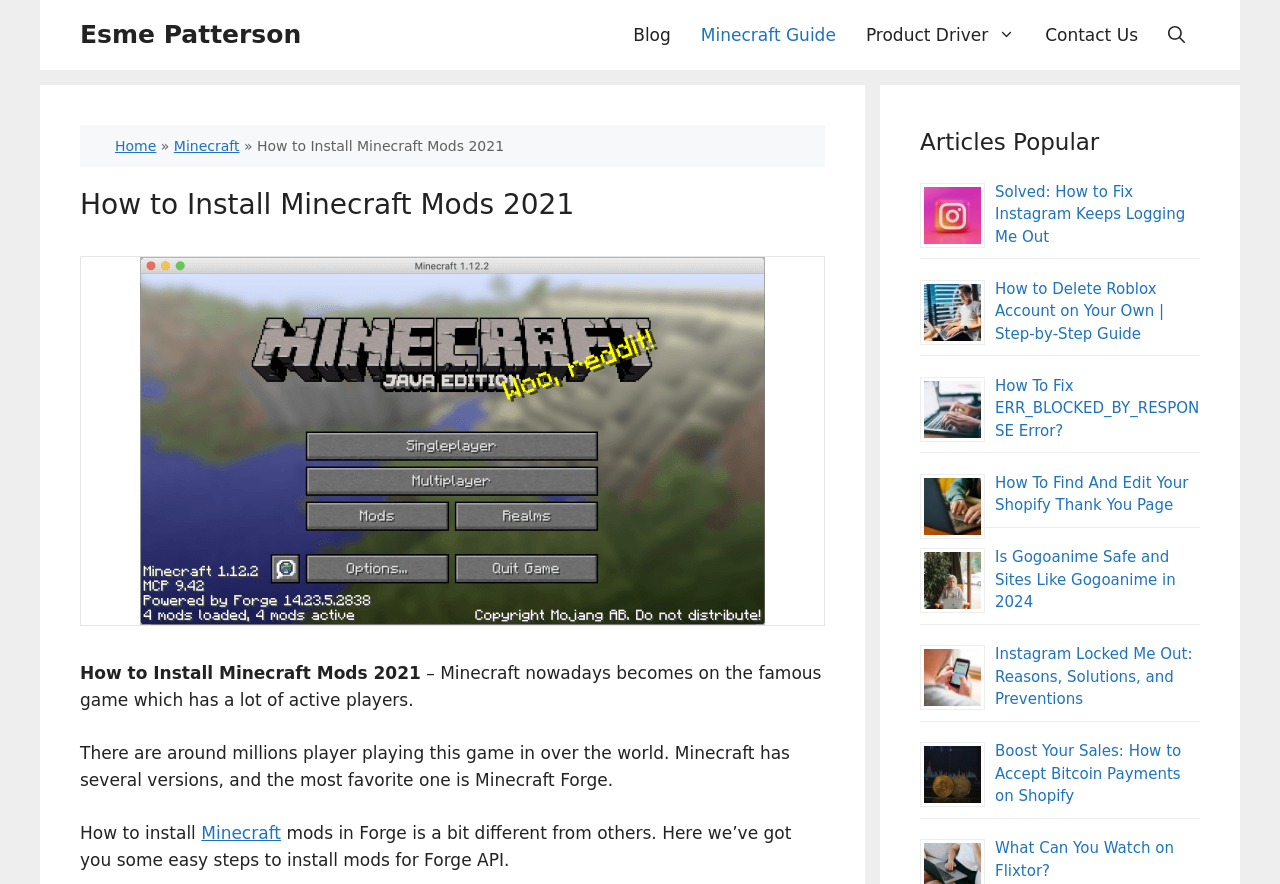Kindly respond to the following question with a single word or a brief phrase: 
What is the purpose of the 'Open Search Bar' link?

To open search bar